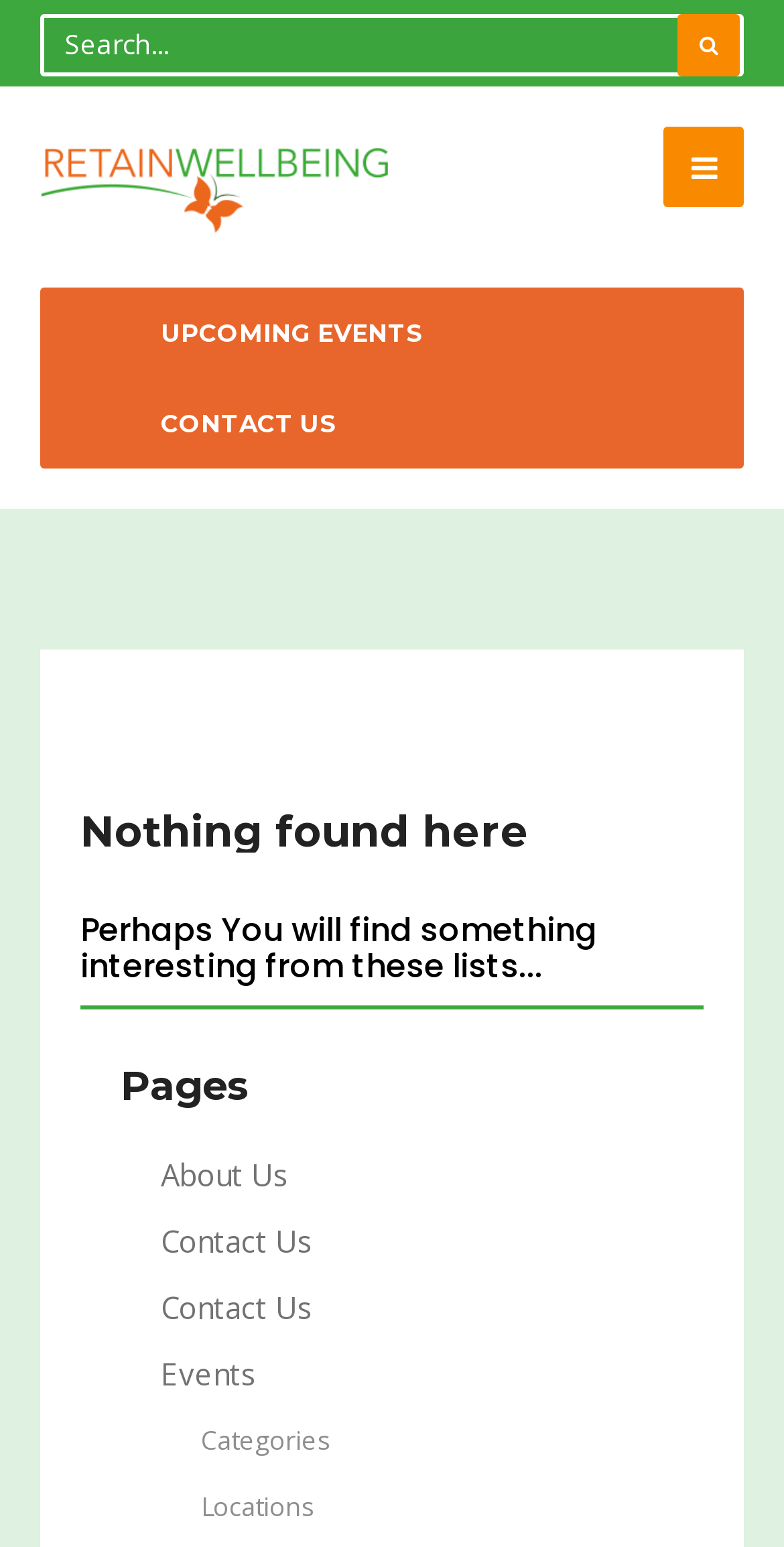Please examine the image and provide a detailed answer to the question: What is the text of the second heading on the page?

I found a heading with the text 'Perhaps You will find something interesting from these lists...' which is the second heading on the page, so I answered it directly.